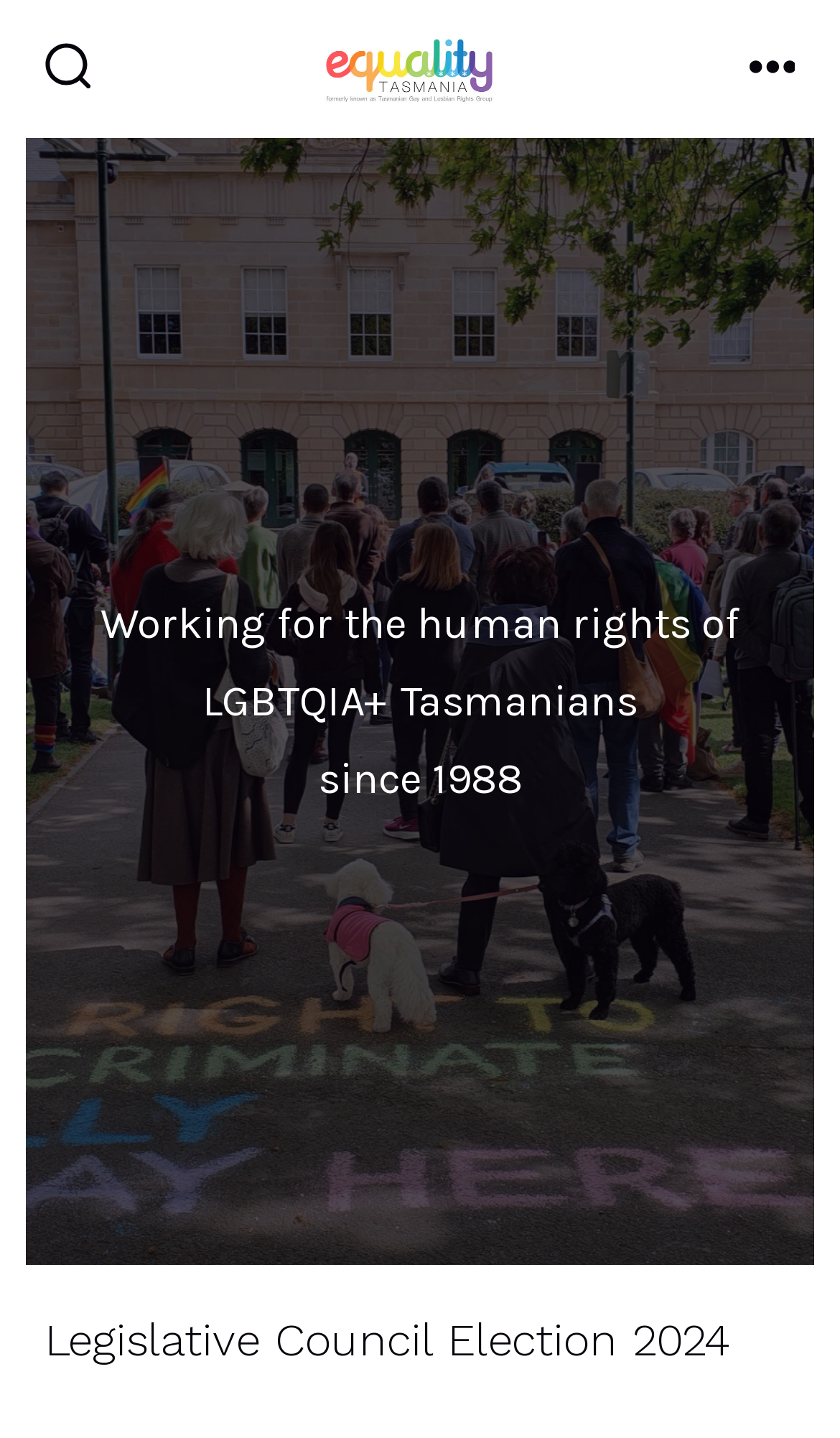Provide a thorough description of the webpage's content and layout.

The webpage is about Equality Tasmania, a organization advocating for the human rights of LGBTQIA+ Tasmanians since 1988. At the top left corner, there is a search toggle button accompanied by a small image. Next to it, there is a heading that reads "Equality Tasmania" with a link to the organization's name, which is also an image. 

On the top right corner, there is a menu button that, when expanded, reveals a navigation section. Within this section, there are two images, one of which is a large background image that spans almost the entire width of the page. 

Below the top section, there is a brief description of the organization's mission, stating that they work for the human rights of LGBTQIA+ Tasmanians. This is followed by a subtitle "since 1988". 

At the bottom of the page, there is a heading that reads "Legislative Council Election 2024", which suggests that the organization is involved in political activism and advocacy.